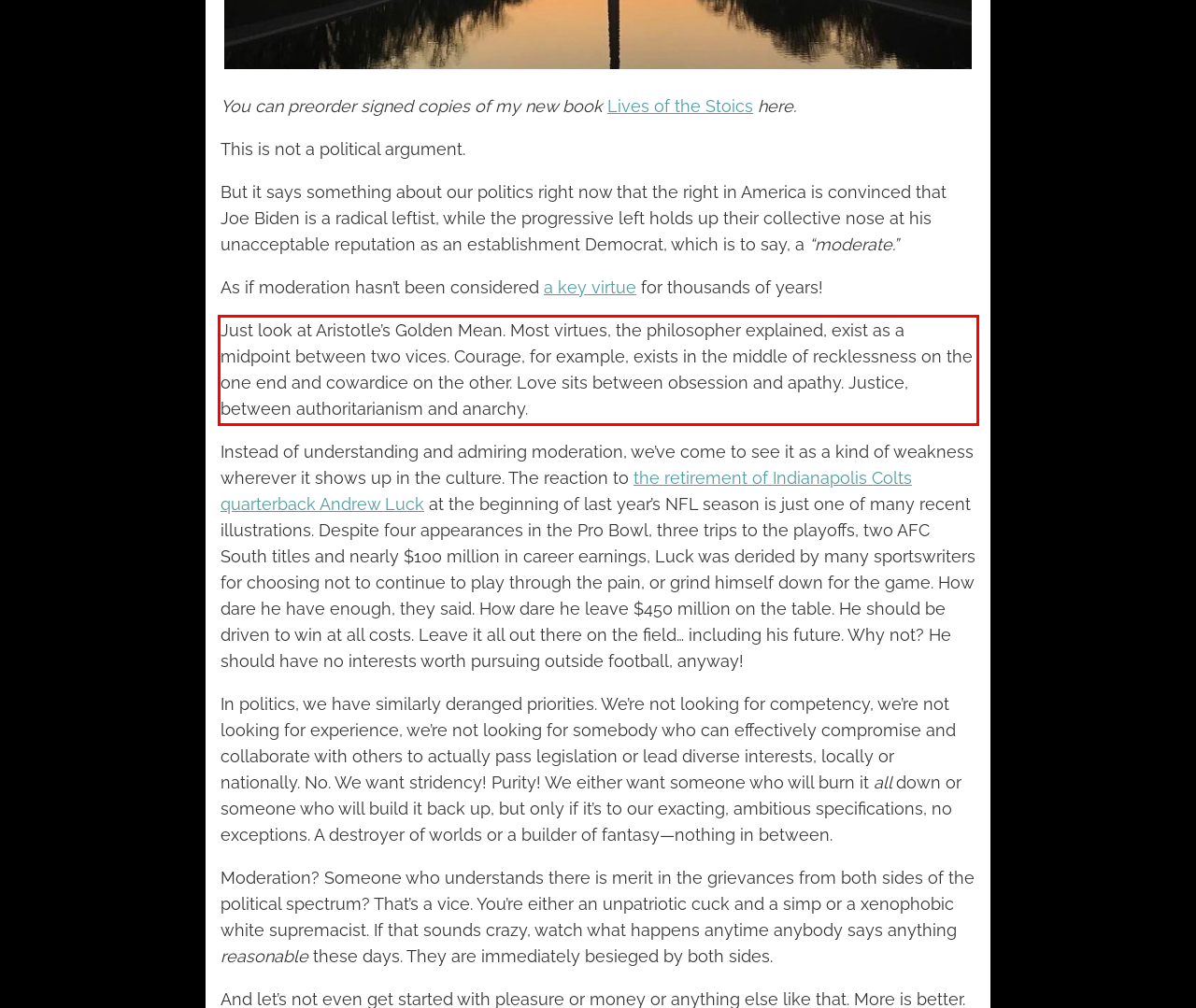Look at the webpage screenshot and recognize the text inside the red bounding box.

Just look at Aristotle’s Golden Mean. Most virtues, the philosopher explained, exist as a midpoint between two vices. Courage, for example, exists in the middle of recklessness on the one end and cowardice on the other. Love sits between obsession and apathy. Justice, between authoritarianism and anarchy.